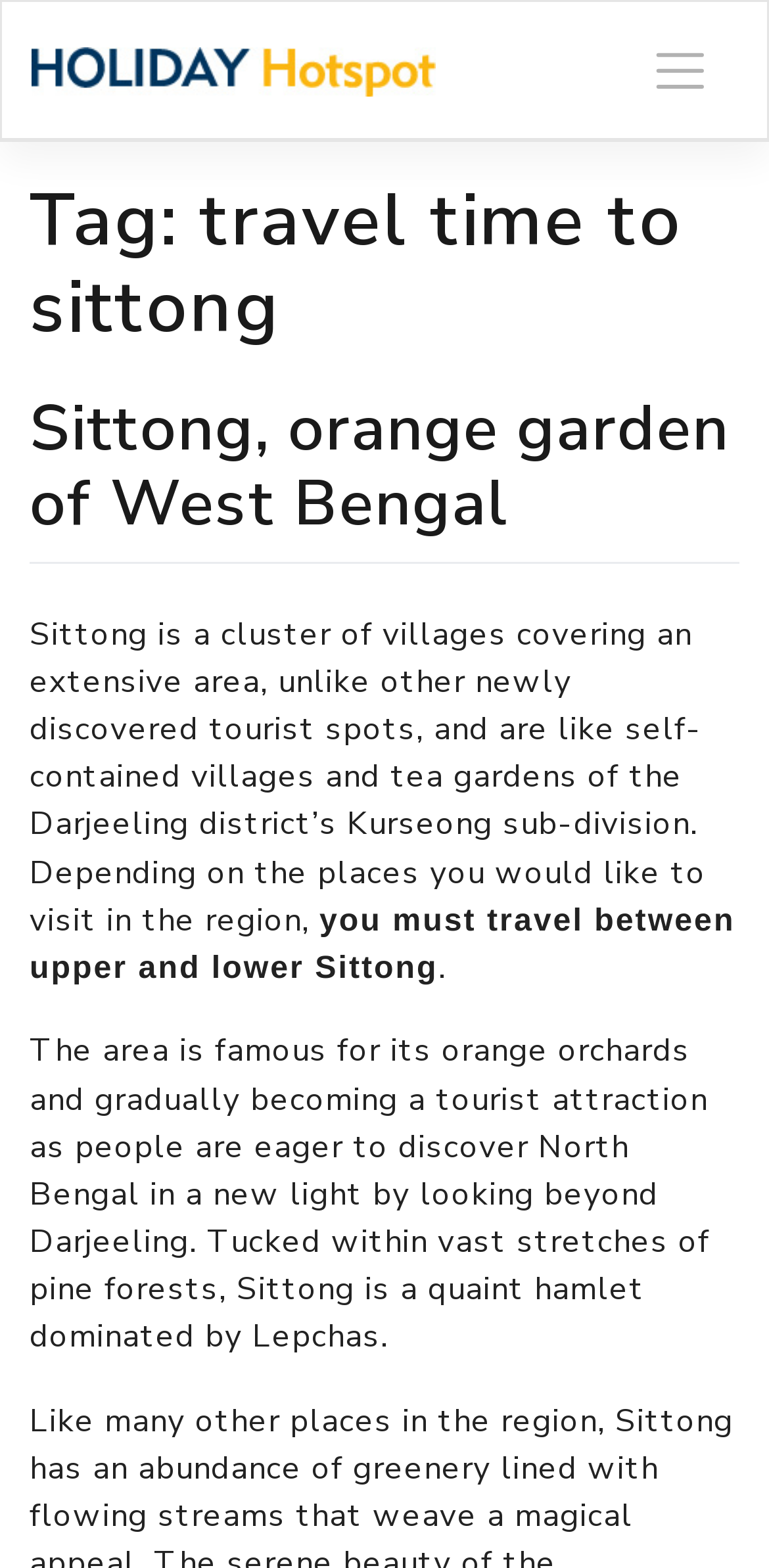What is the dominant community in Sittong?
Using the image as a reference, give an elaborate response to the question.

The webpage states that Sittong is a quaint hamlet dominated by Lepchas, which is mentioned in the paragraph describing the region.